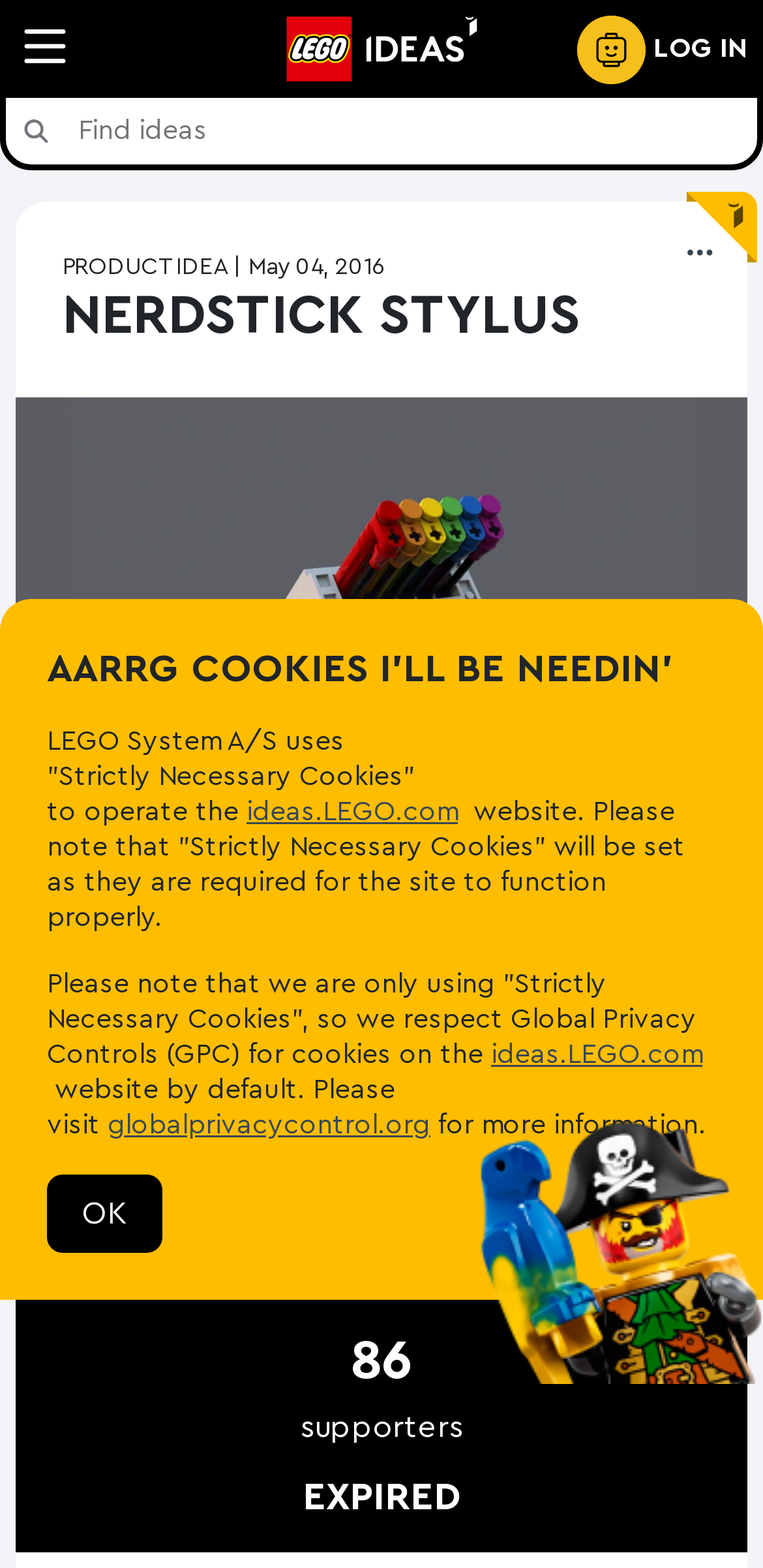Pinpoint the bounding box coordinates for the area that should be clicked to perform the following instruction: "Explore the 'Statistical Visualization' topic".

None